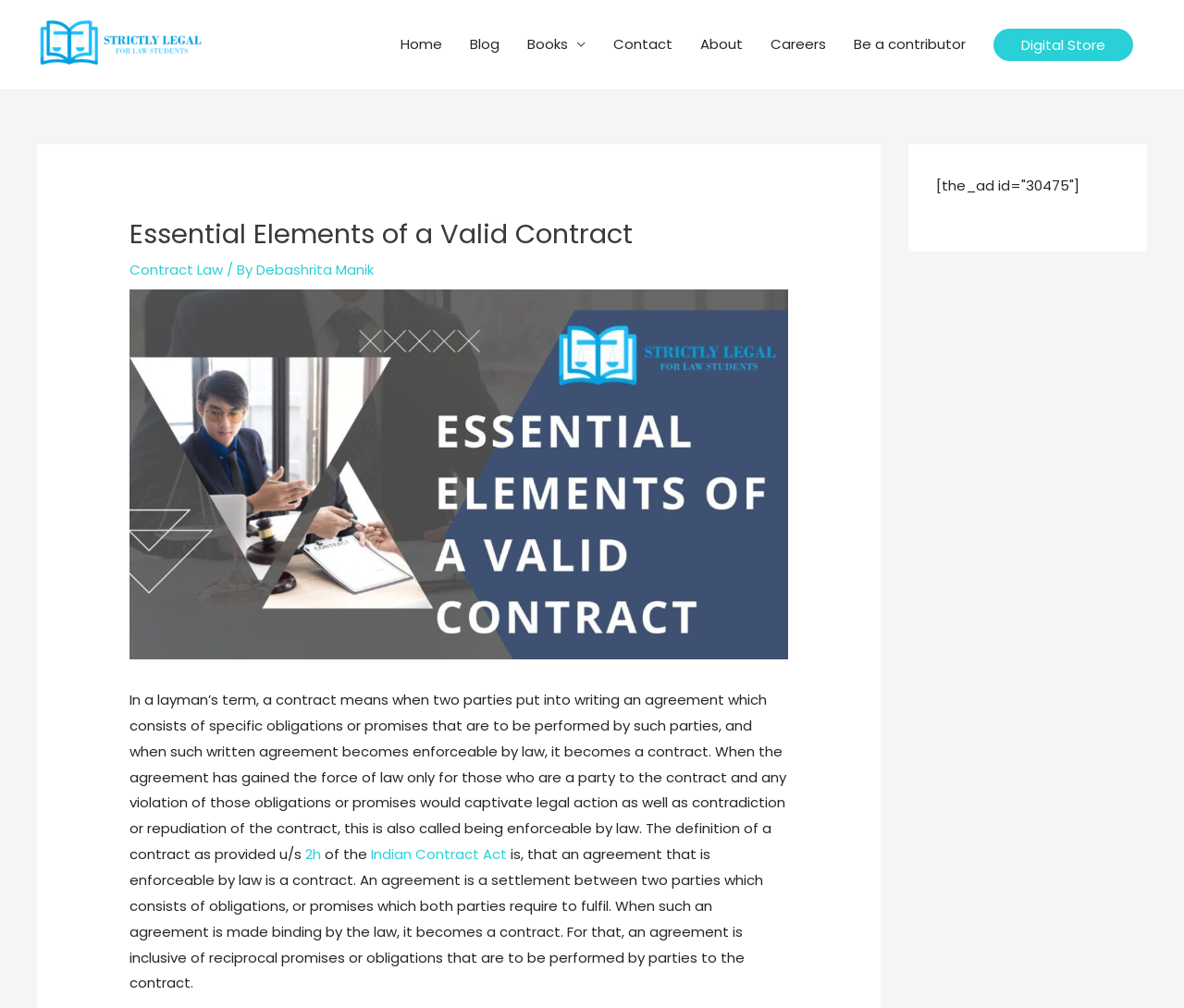Determine the bounding box coordinates of the clickable element necessary to fulfill the instruction: "go to home page". Provide the coordinates as four float numbers within the 0 to 1 range, i.e., [left, top, right, bottom].

[0.327, 0.0, 0.385, 0.088]